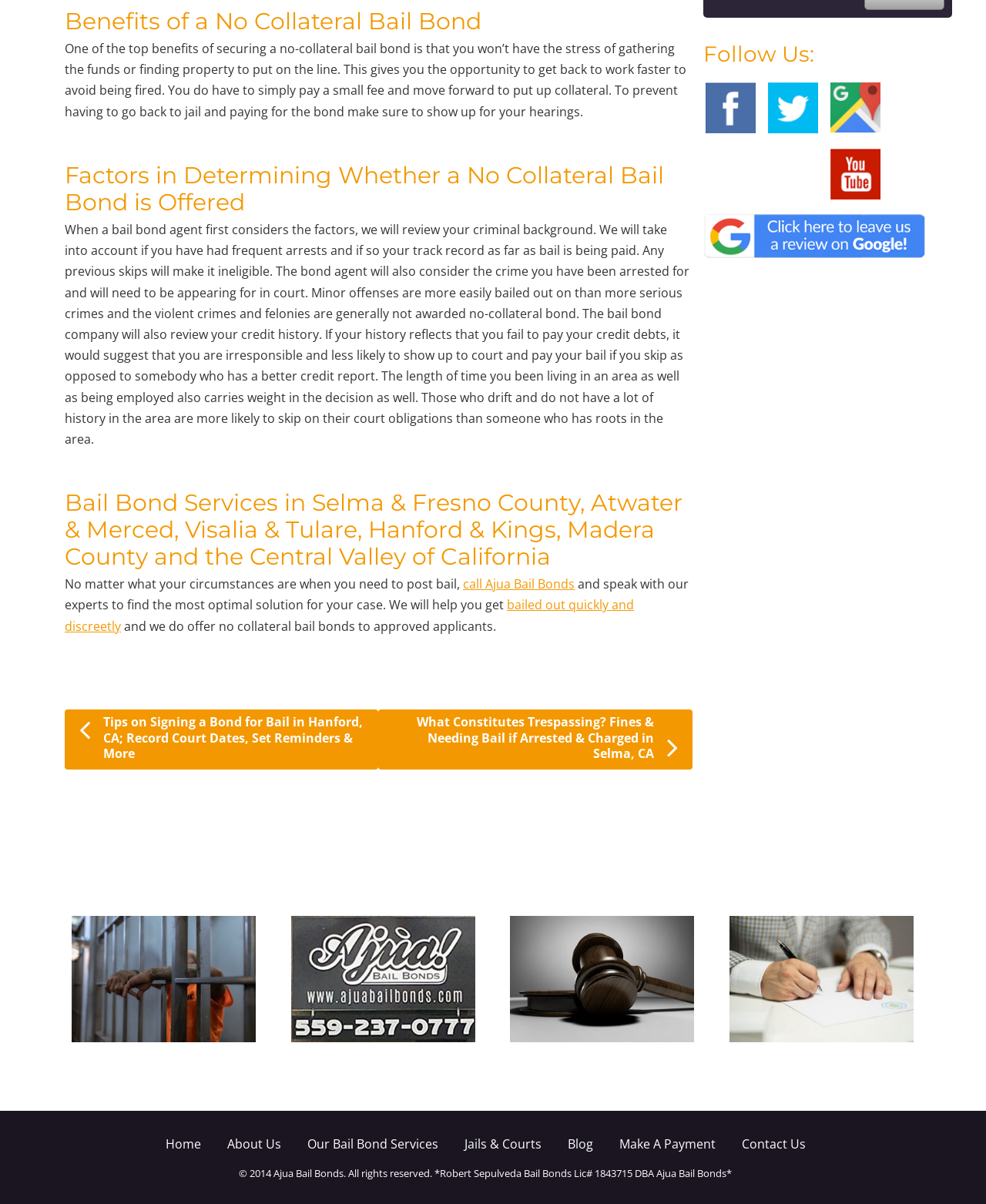Determine the bounding box coordinates for the UI element with the following description: "bailed out quickly and discreetly". The coordinates should be four float numbers between 0 and 1, represented as [left, top, right, bottom].

[0.066, 0.495, 0.643, 0.527]